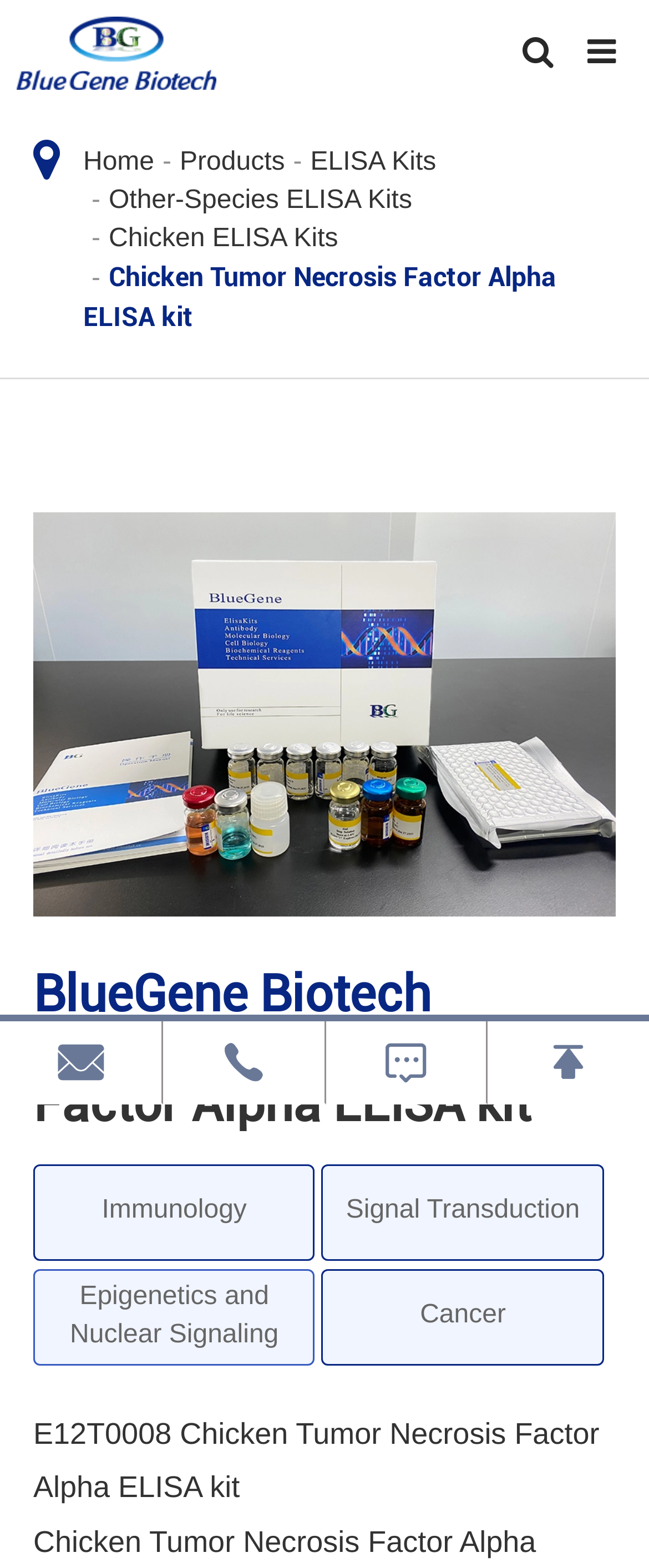Pinpoint the bounding box coordinates of the element you need to click to execute the following instruction: "learn about Chicken Tumor Necrosis Factor Alpha ELISA kit". The bounding box should be represented by four float numbers between 0 and 1, in the format [left, top, right, bottom].

[0.128, 0.166, 0.857, 0.212]